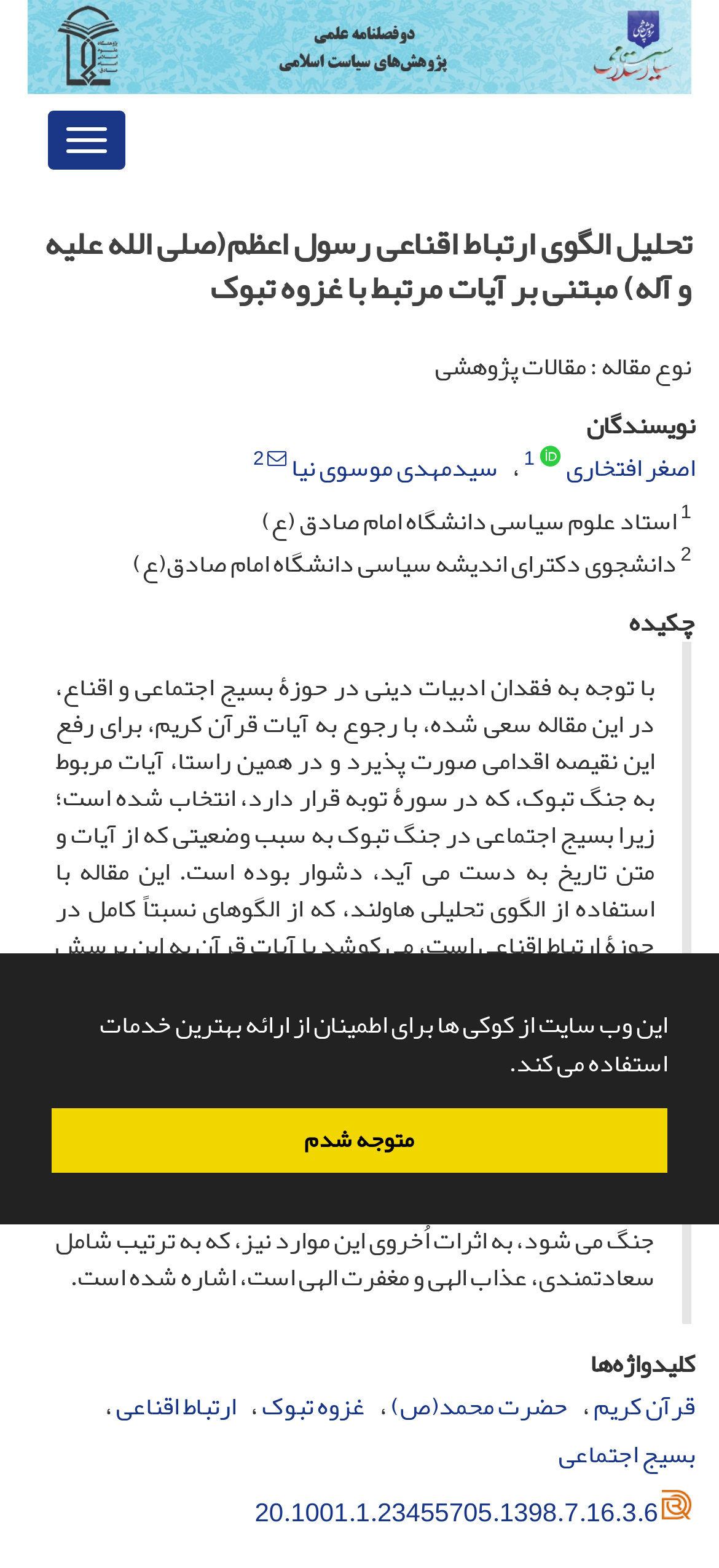Extract the text of the main heading from the webpage.

تحلیل الگوی ارتباط اقناعی رسول اعظم(صلی الله علیه و آله) مبتنی بر آیات مرتبط با غزوه تبوک